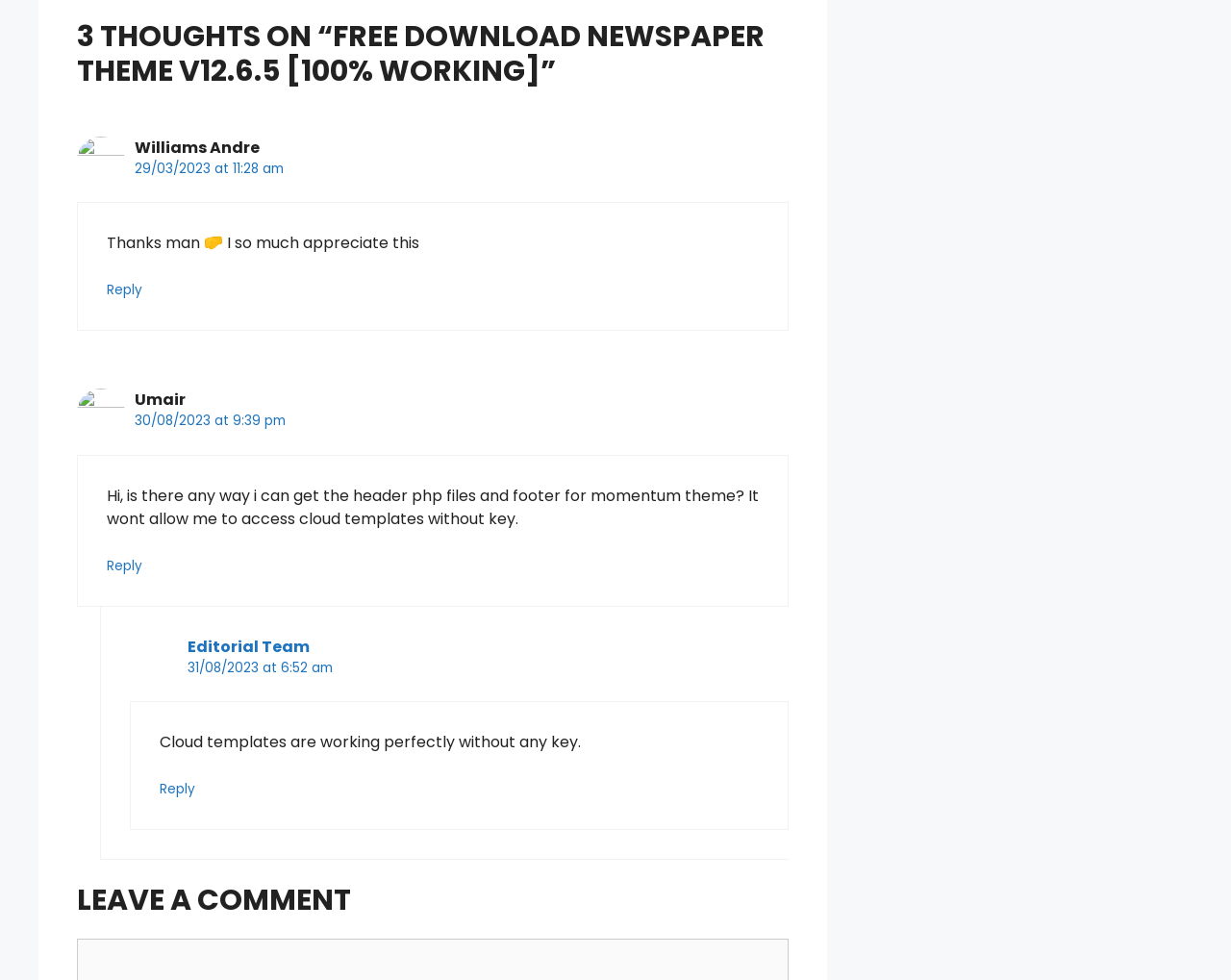What is the label of the checkbox in the comment section?
Relying on the image, give a concise answer in one word or a brief phrase.

Save my name, email, and website